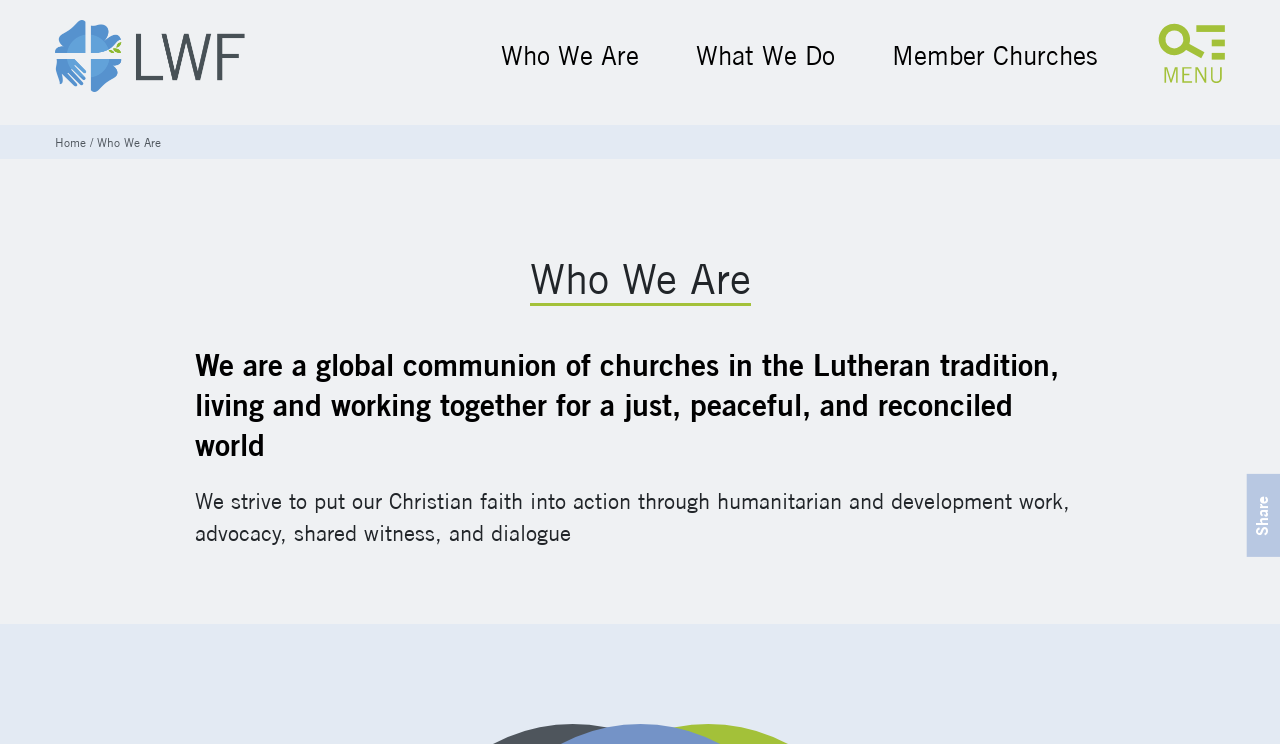Offer a meticulous caption that includes all visible features of the webpage.

The webpage is about the Lutheran World Federation, with a prominent logo at the top left corner. Below the logo, there is a navigation menu with links to "Who We Are", "What We Do", and "Member Churches". To the right of the navigation menu, there is a small menu icon.

At the top right corner, there is a search box with a placeholder text "What are you looking for?" and language selection links "English" and "Deutsch". 

Below the navigation menu, there is a breadcrumb navigation section with links to "Home" and "Who We Are". 

The main content of the webpage is divided into sections. The first section has a heading "Who We Are" and a subheading that describes the organization as a global communion of churches in the Lutheran tradition, working towards a just, peaceful, and reconciled world. 

The second section has a paragraph of text that explains how the organization puts its Christian faith into action through various means, including humanitarian and development work, advocacy, shared witness, and dialogue. 

At the bottom right corner, there is a "Share" button.